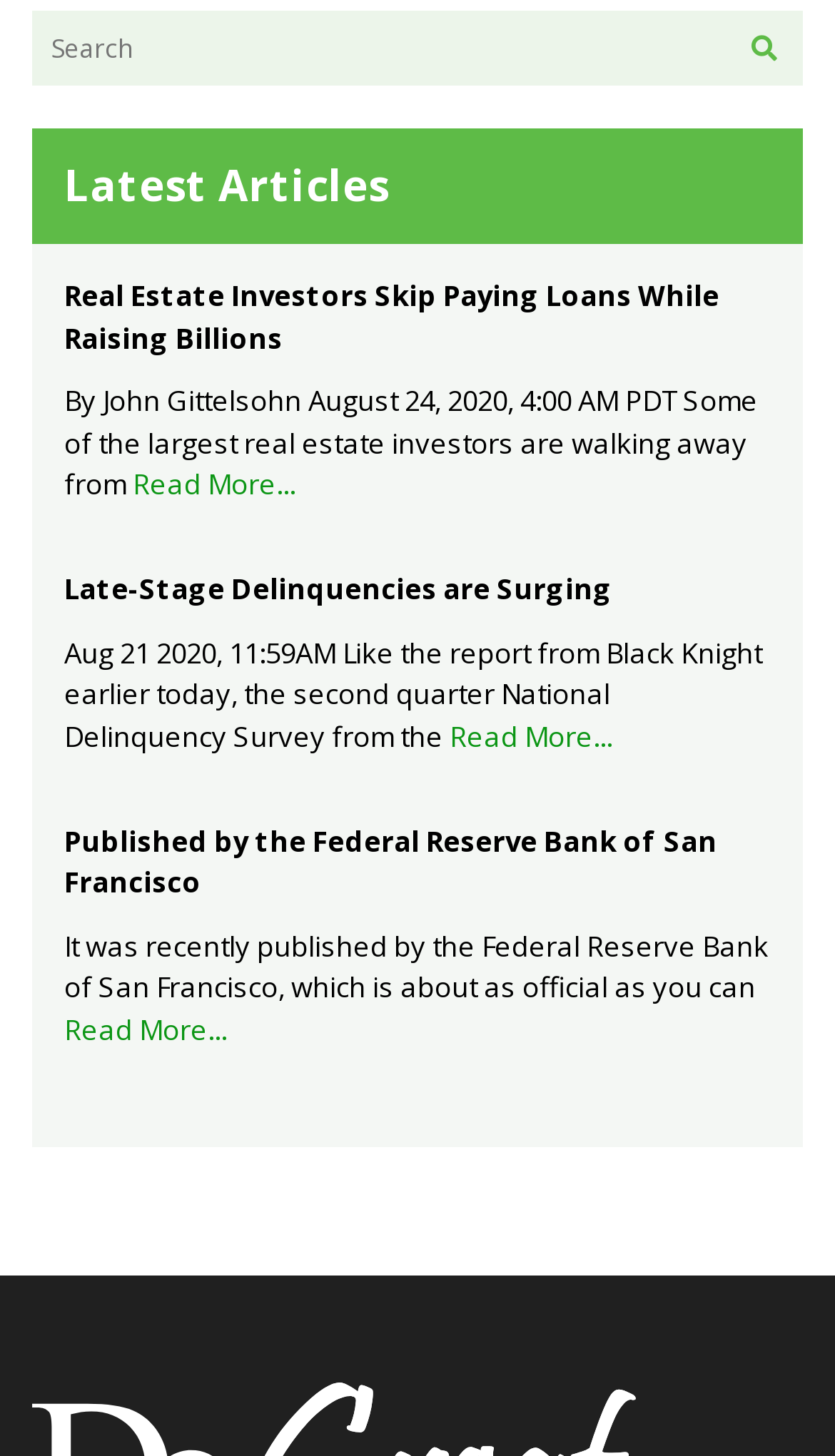Who wrote the article 'Real Estate Investors Skip Paying Loans While Raising Billions'?
Provide a well-explained and detailed answer to the question.

The author of the article 'Real Estate Investors Skip Paying Loans While Raising Billions' is John Gittelsohn, as indicated by the text 'By John Gittelsohn August 24, 2020, 4:00 AM PDT'.